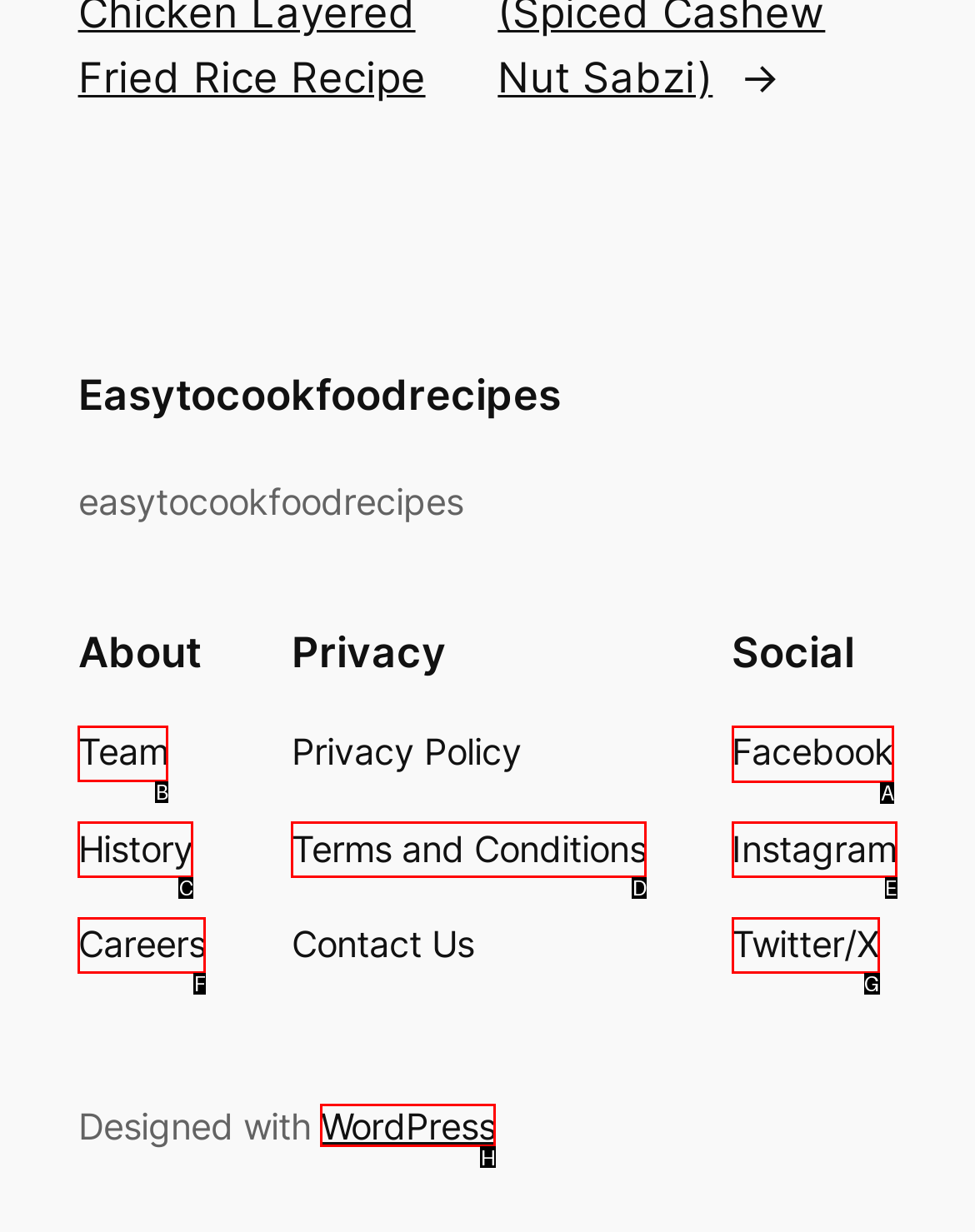Find the option you need to click to complete the following instruction: visit Facebook page
Answer with the corresponding letter from the choices given directly.

A